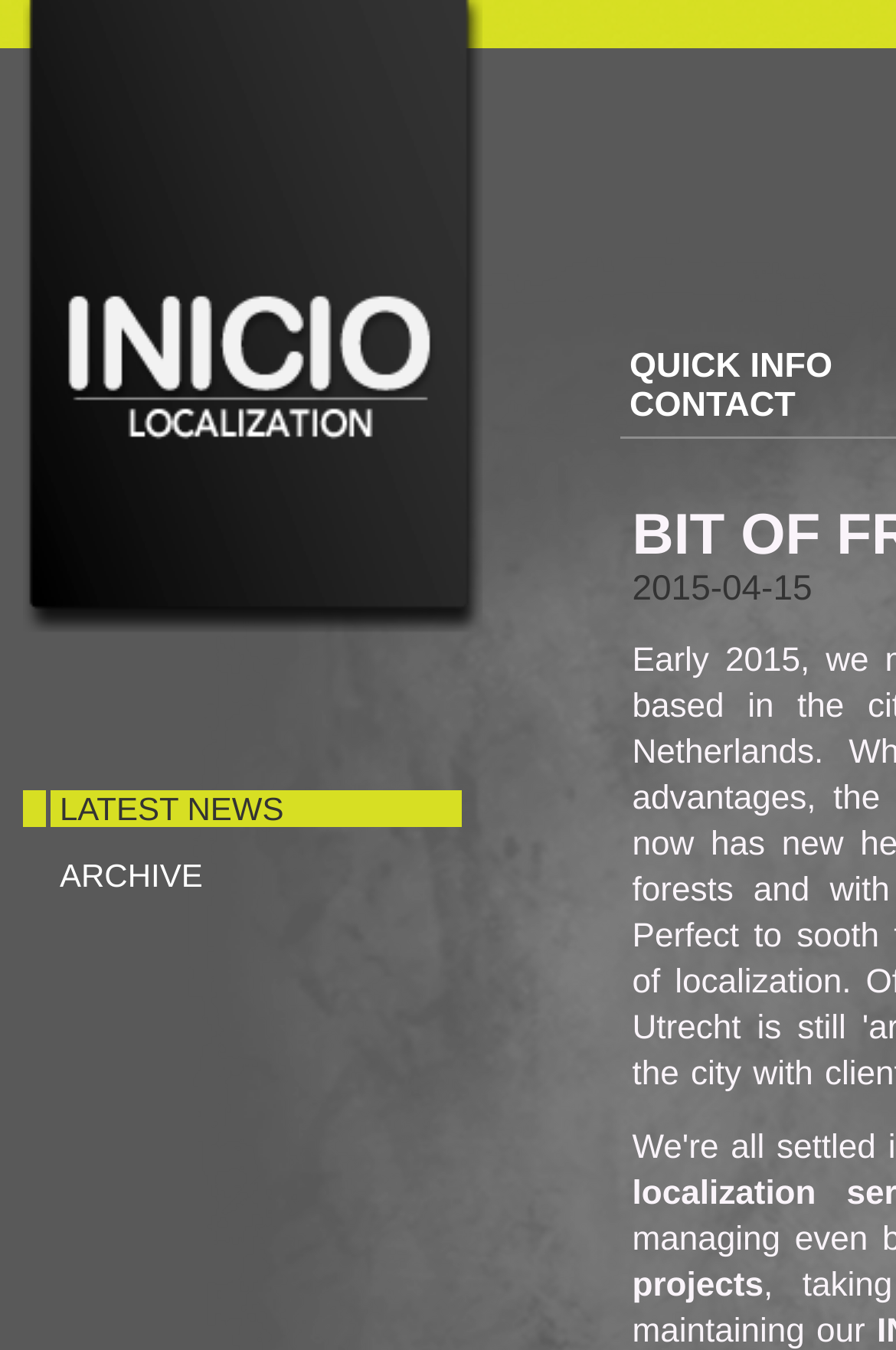Locate the bounding box of the UI element based on this description: "Quick Info". Provide four float numbers between 0 and 1 as [left, top, right, bottom].

[0.692, 0.254, 0.939, 0.289]